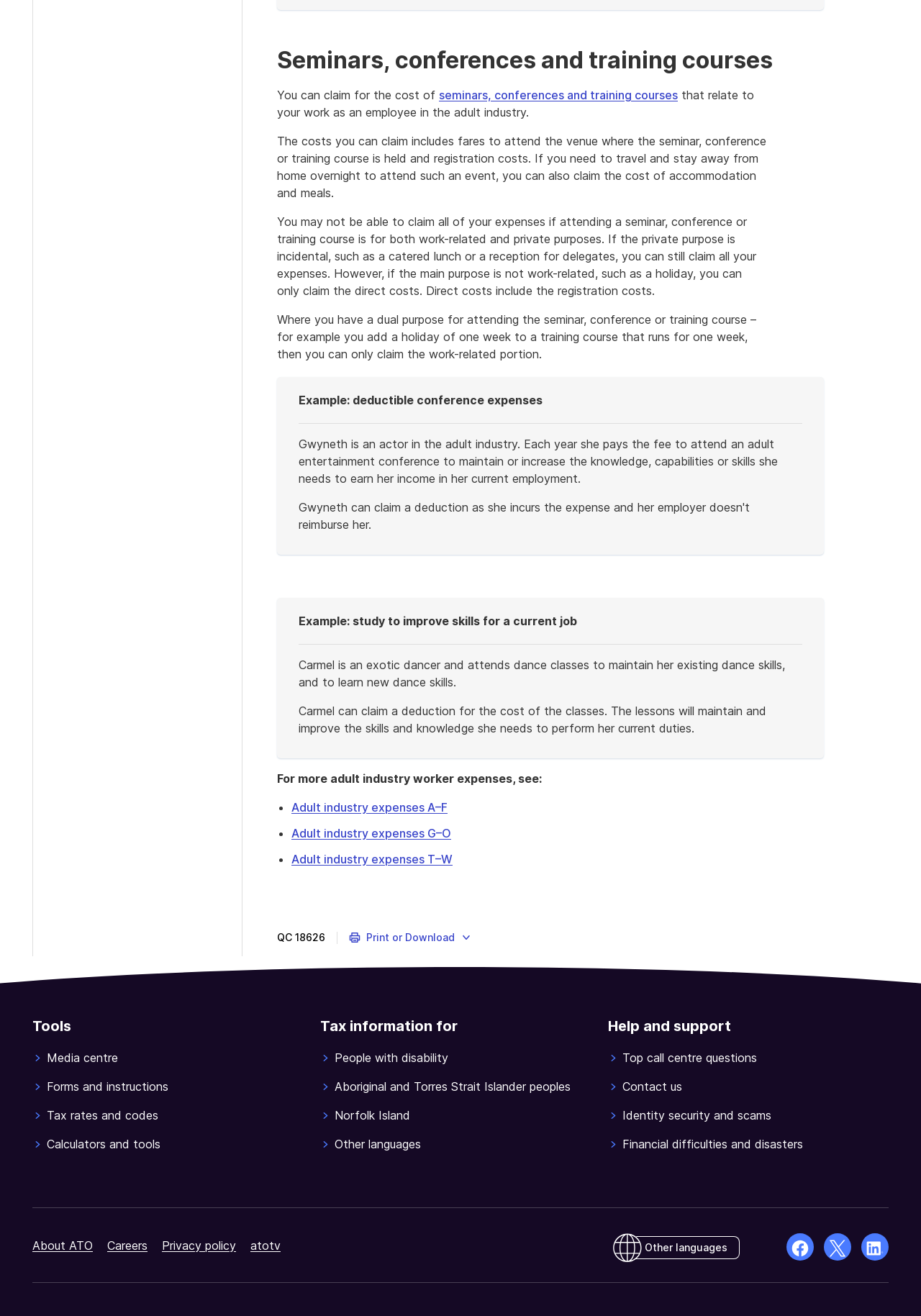Kindly determine the bounding box coordinates for the area that needs to be clicked to execute this instruction: "Visit the 'Adult industry expenses A–F' page".

[0.316, 0.608, 0.486, 0.619]